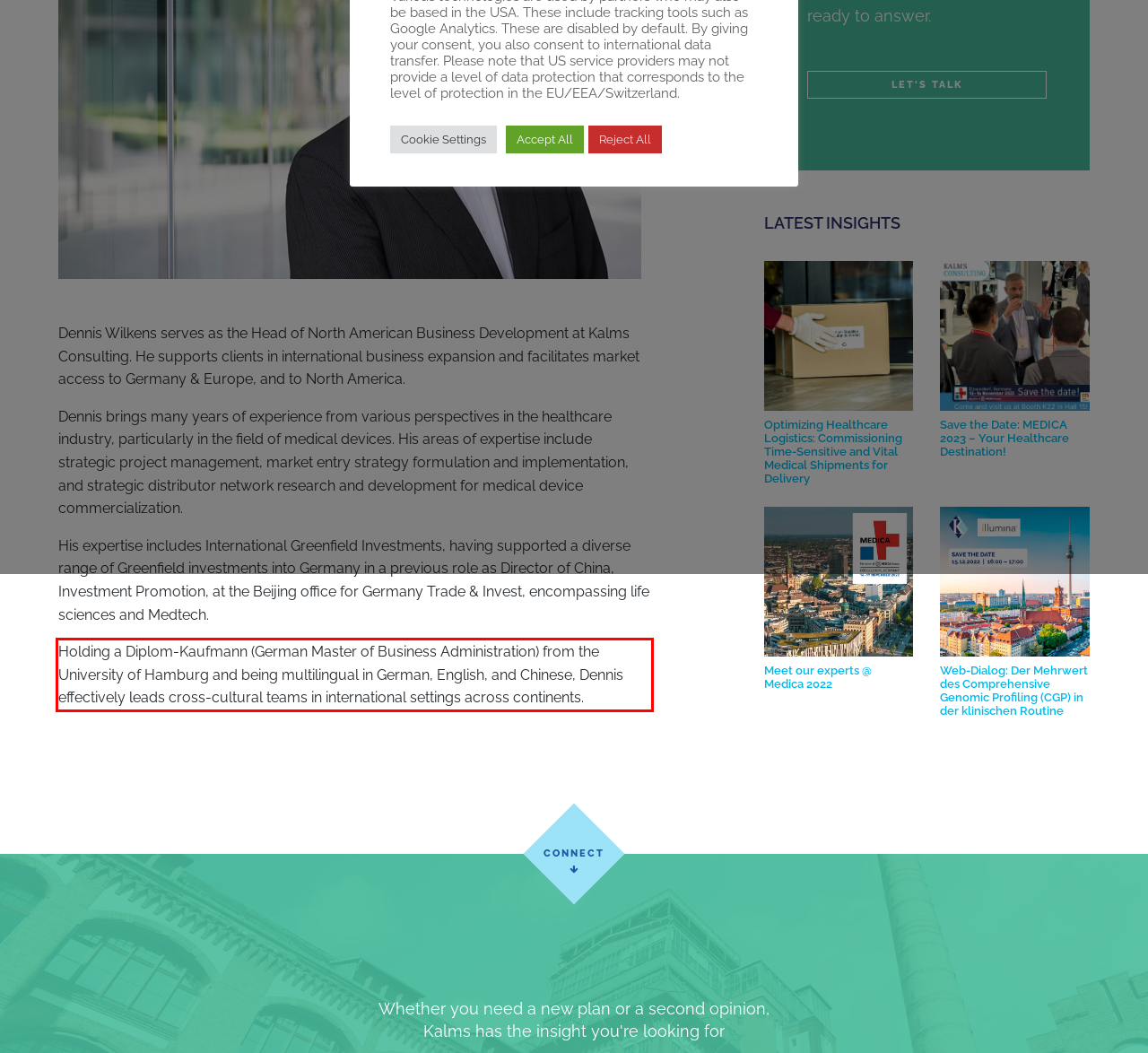By examining the provided screenshot of a webpage, recognize the text within the red bounding box and generate its text content.

Holding a Diplom-Kaufmann (German Master of Business Administration) from the University of Hamburg and being multilingual in German, English, and Chinese, Dennis effectively leads cross-cultural teams in international settings across continents.